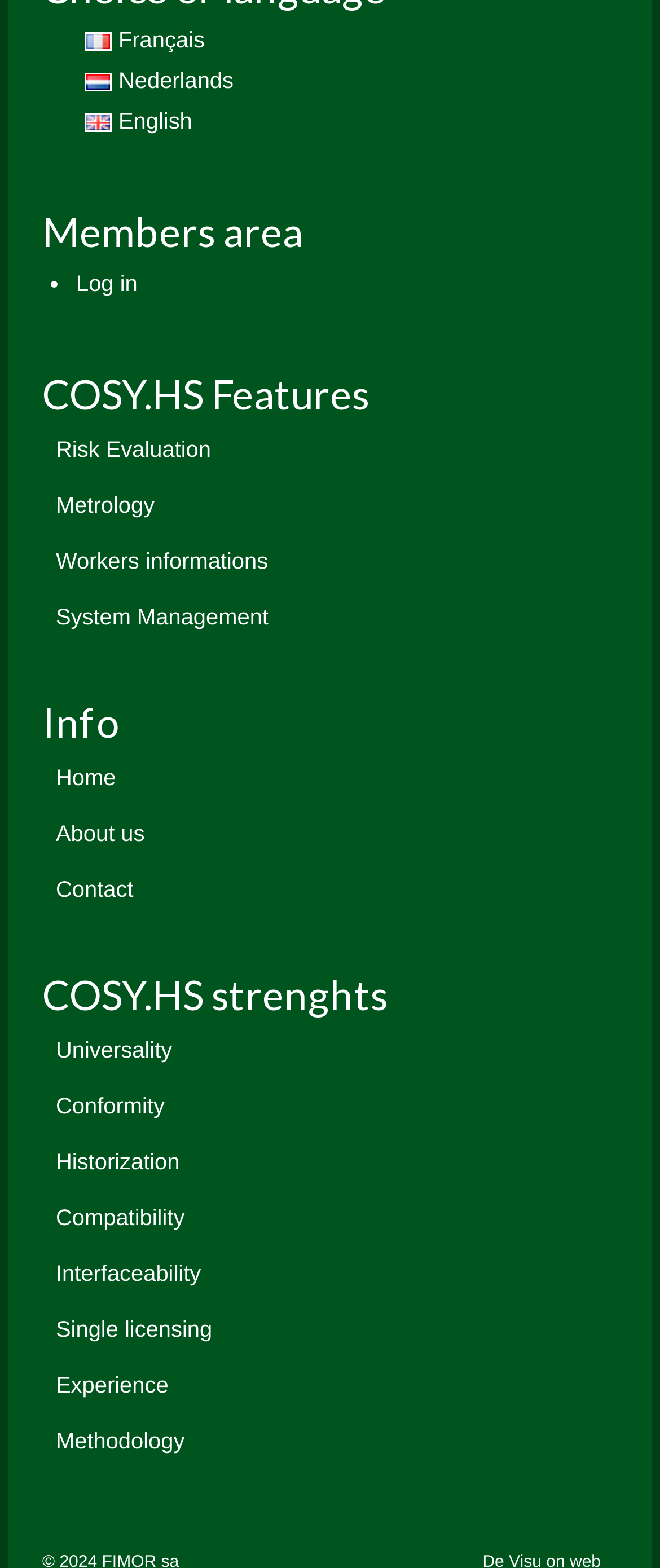Please locate the bounding box coordinates of the region I need to click to follow this instruction: "Switch to English".

[0.128, 0.069, 0.291, 0.085]